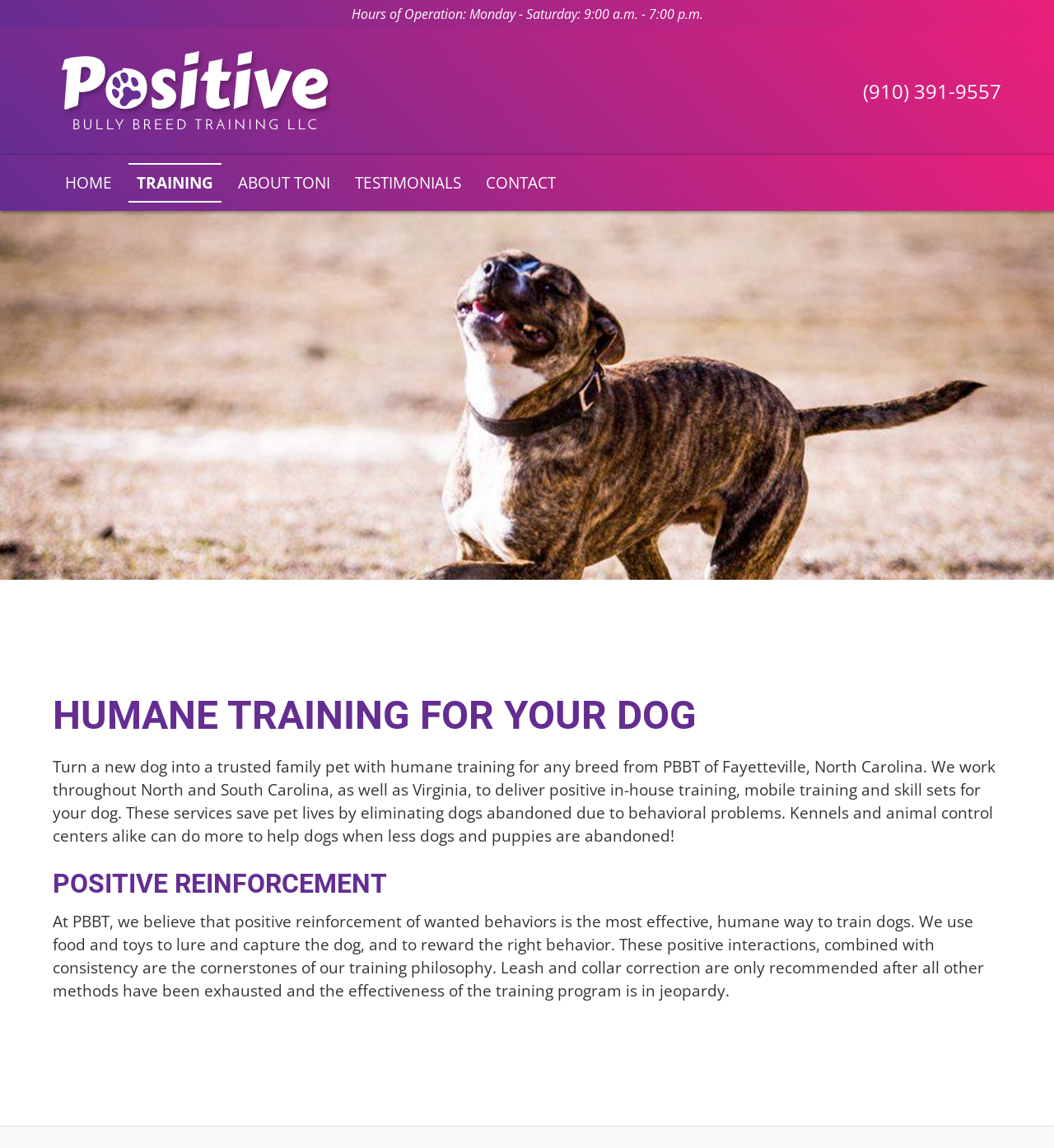Determine the main heading text of the webpage.

HUMANE TRAINING FOR YOUR DOG